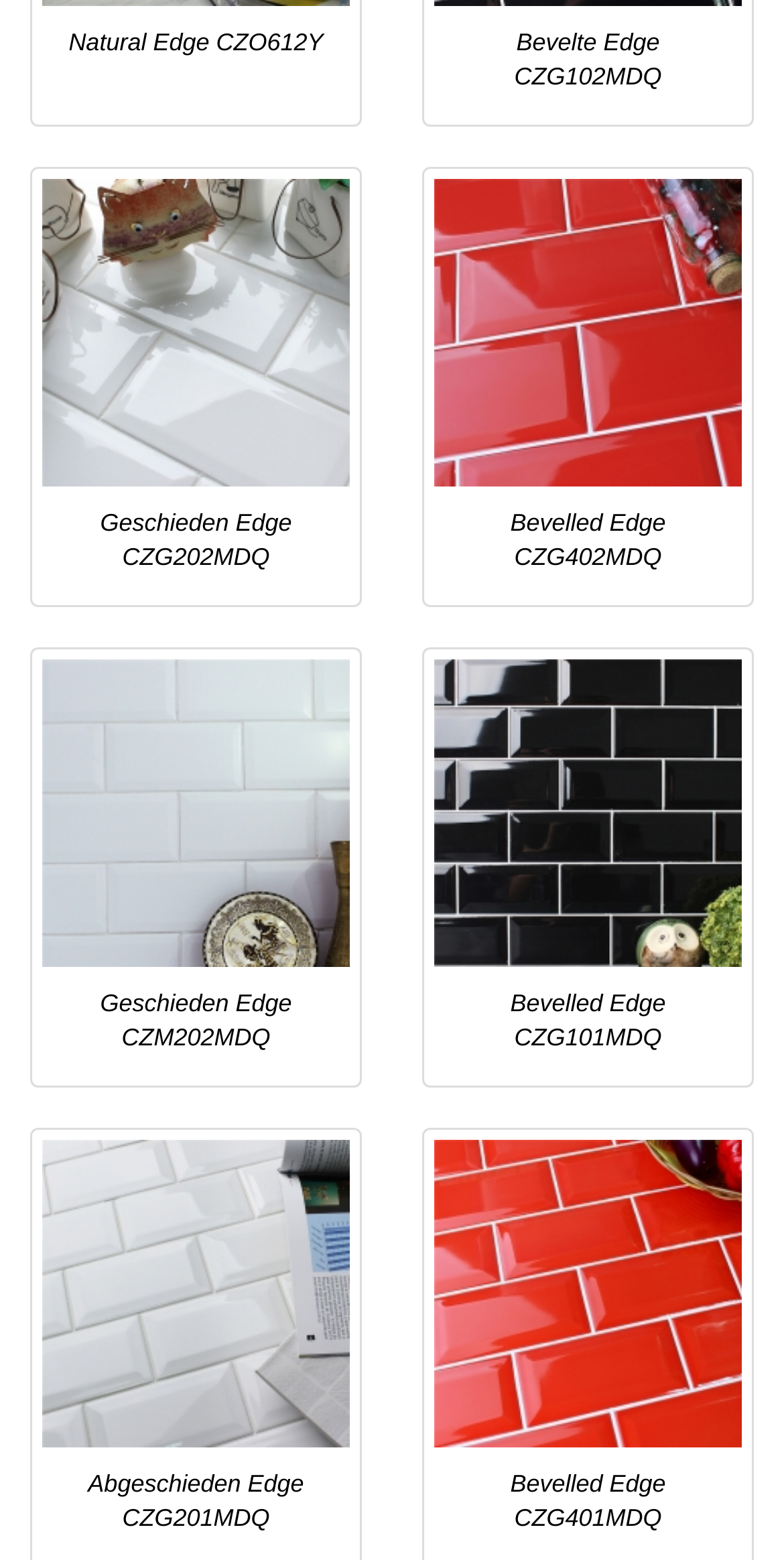Provide the bounding box coordinates for the UI element that is described by this text: "Bevelled Edge CZG101MDQ". The coordinates should be in the form of four float numbers between 0 and 1: [left, top, right, bottom].

[0.574, 0.632, 0.926, 0.679]